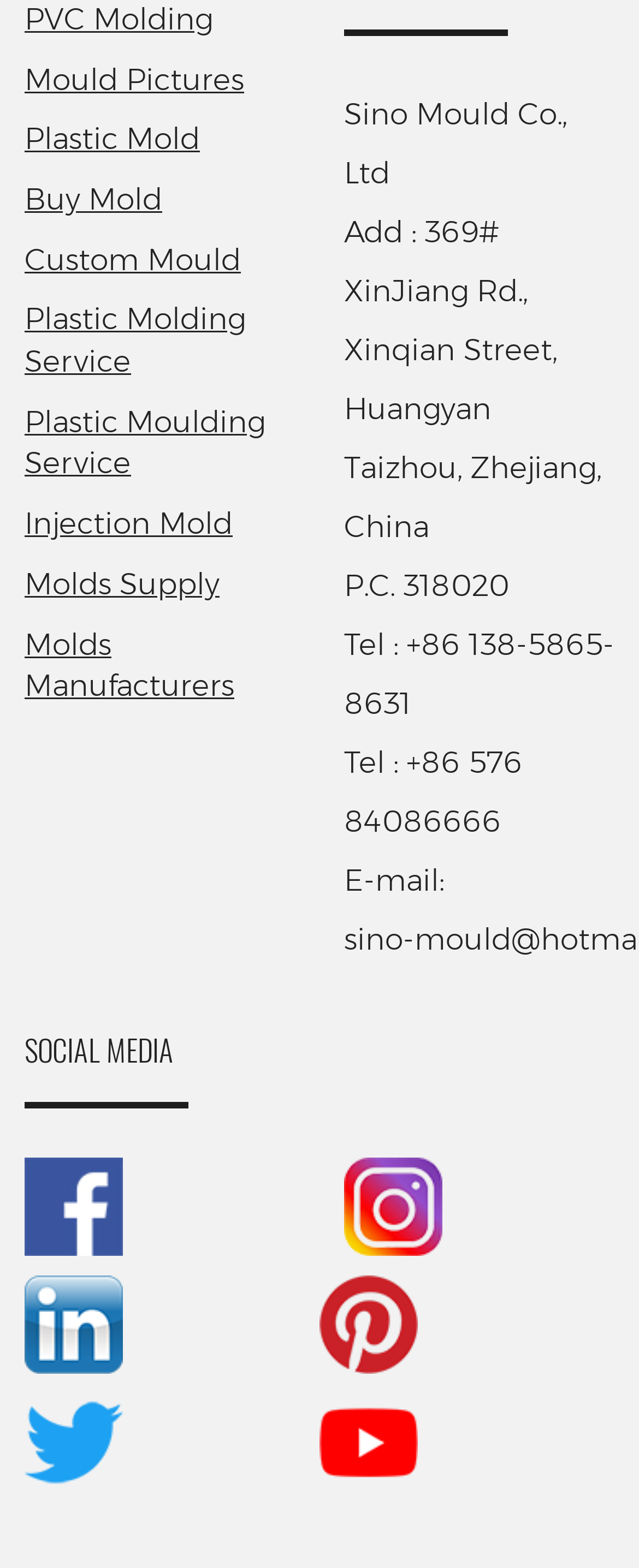Refer to the screenshot and give an in-depth answer to this question: How many social media platforms are listed?

The social media platforms are listed at the bottom of the webpage, under the 'SOCIAL MEDIA' heading. There are five links to different social media platforms, including Facebook, Instagram, LinkedIn, Pinterest, and YouTube.